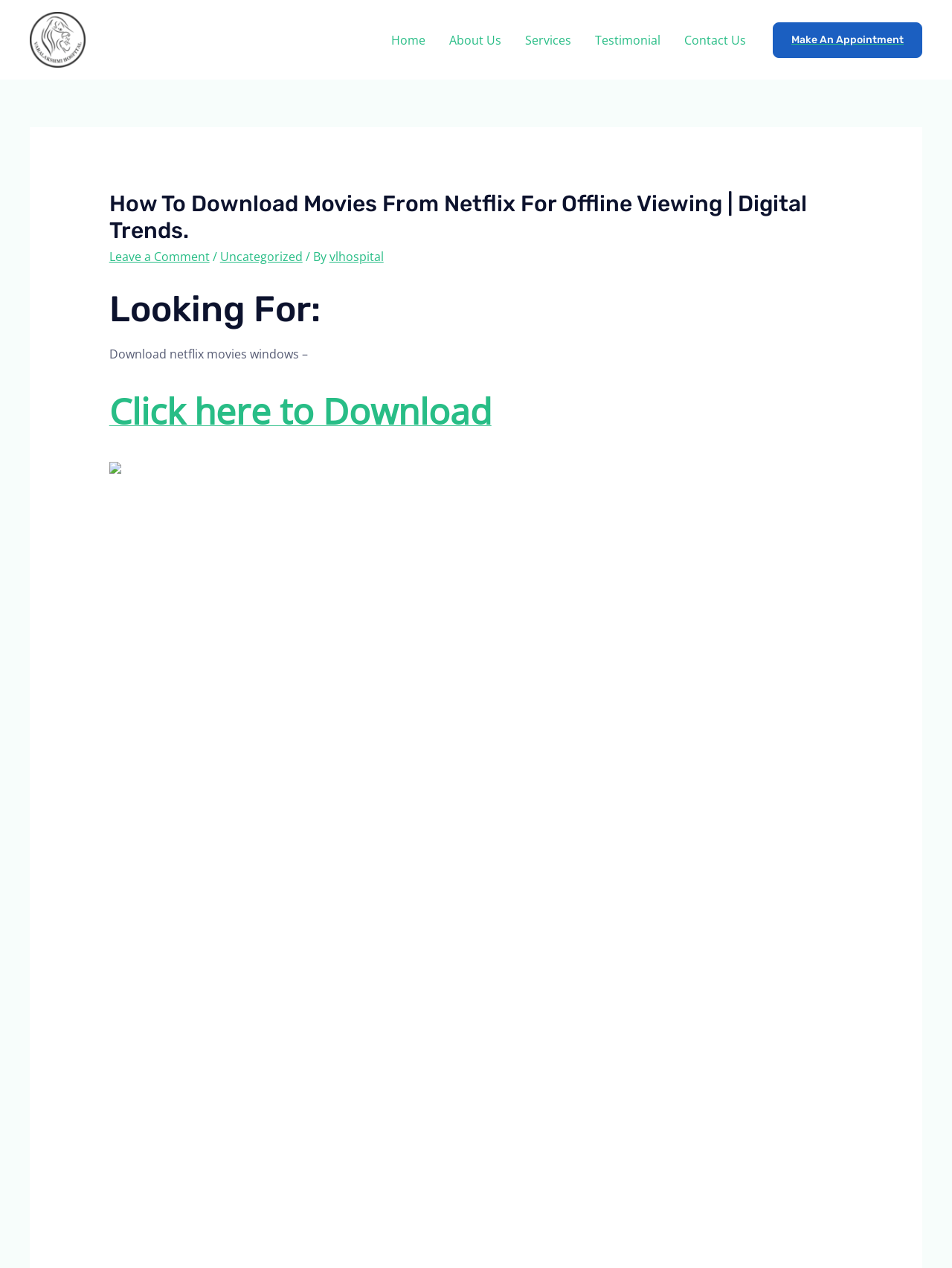Give a complete and precise description of the webpage's appearance.

The webpage appears to be an article from Digital Trends, with the title "How to download movies from Netflix for offline viewing". At the top left corner, there is a link to "Varalakshmi Hospital" accompanied by an image. 

Below this, there is a navigation menu with links to "Home", "About Us", "Services", "Testimonial", and "Contact Us". On the right side, there is a call-to-action link "Make An Appointment".

The main content of the article starts with a heading that repeats the title. Below this, there is a link to "Leave a Comment" and some metadata about the article, including the category "Uncategorized" and the author "vlhospital".

The article then presents a section titled "Looking For:", which contains a brief description "Download netflix movies windows –" followed by a prominent link "Click here to Download". There is also a small image and some whitespace characters scattered around this section.

The rest of the webpage appears to be empty, with no other notable content or images.